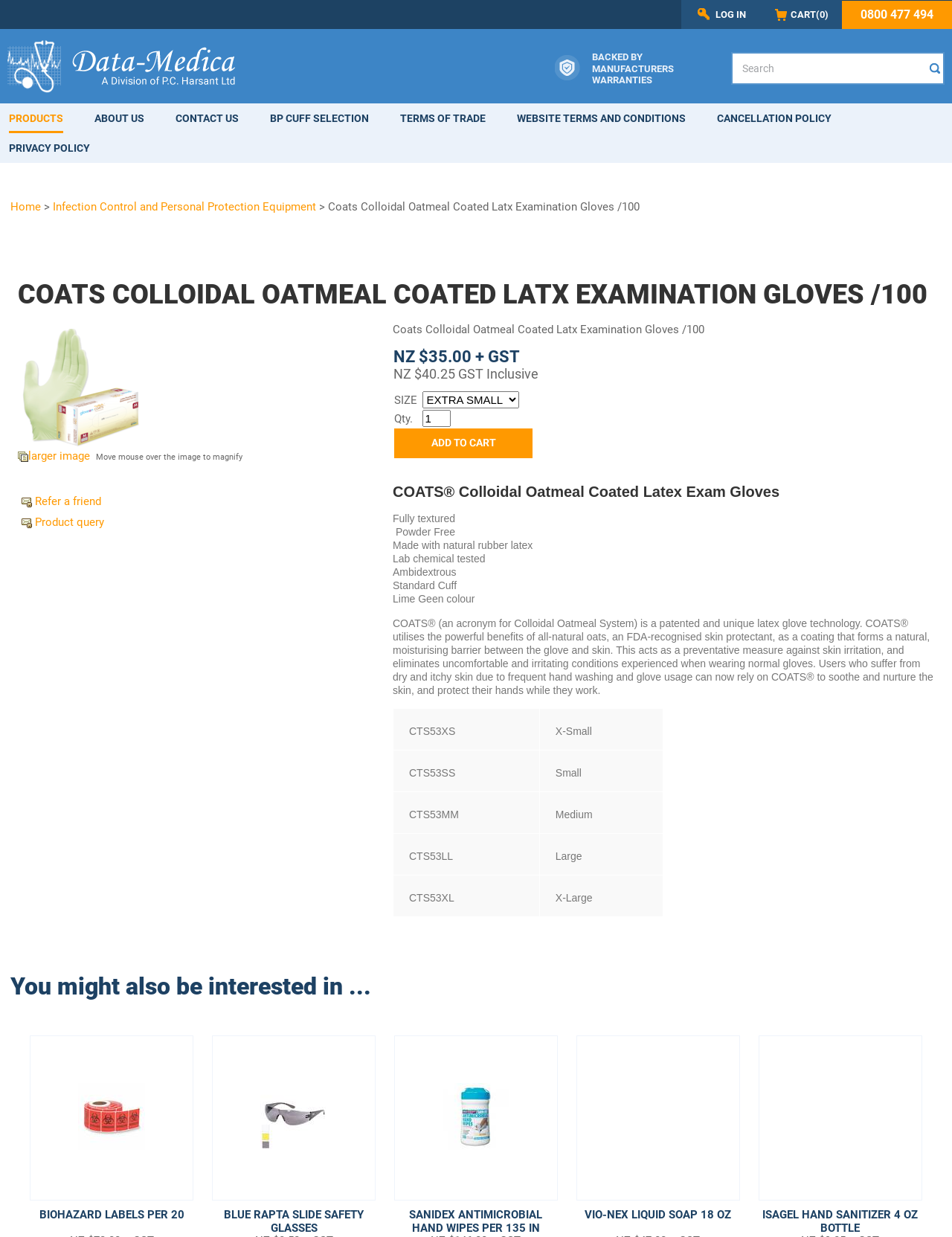Describe in detail what you see on the webpage.

This webpage is about Coats Colloidal Oatmeal Coated Latex Examination Gloves, a product for infection control and personal protection. At the top, there is a login section with a cart icon and a phone number. Below that, there is a banner with the company name "Data-Medica" and a section highlighting the manufacturer's warranties.

The main content of the page is divided into two columns. On the left, there is a navigation menu with links to various sections of the website, including products, about us, contact us, and terms of trade. On the right, there is a detailed description of the product, including its features, benefits, and pricing information.

The product description section includes an image of the gloves, which can be magnified by hovering over it. There are also links to refer a friend, ask a product query, and view a larger image. The product details include its price, size options, and a brief description of its features, such as being powder-free, made with natural rubber latex, and having a lime green color.

At the bottom of the page, there is a section with a call-to-action button to add the product to the cart. Overall, the webpage is focused on providing detailed information about the product and facilitating a purchase.